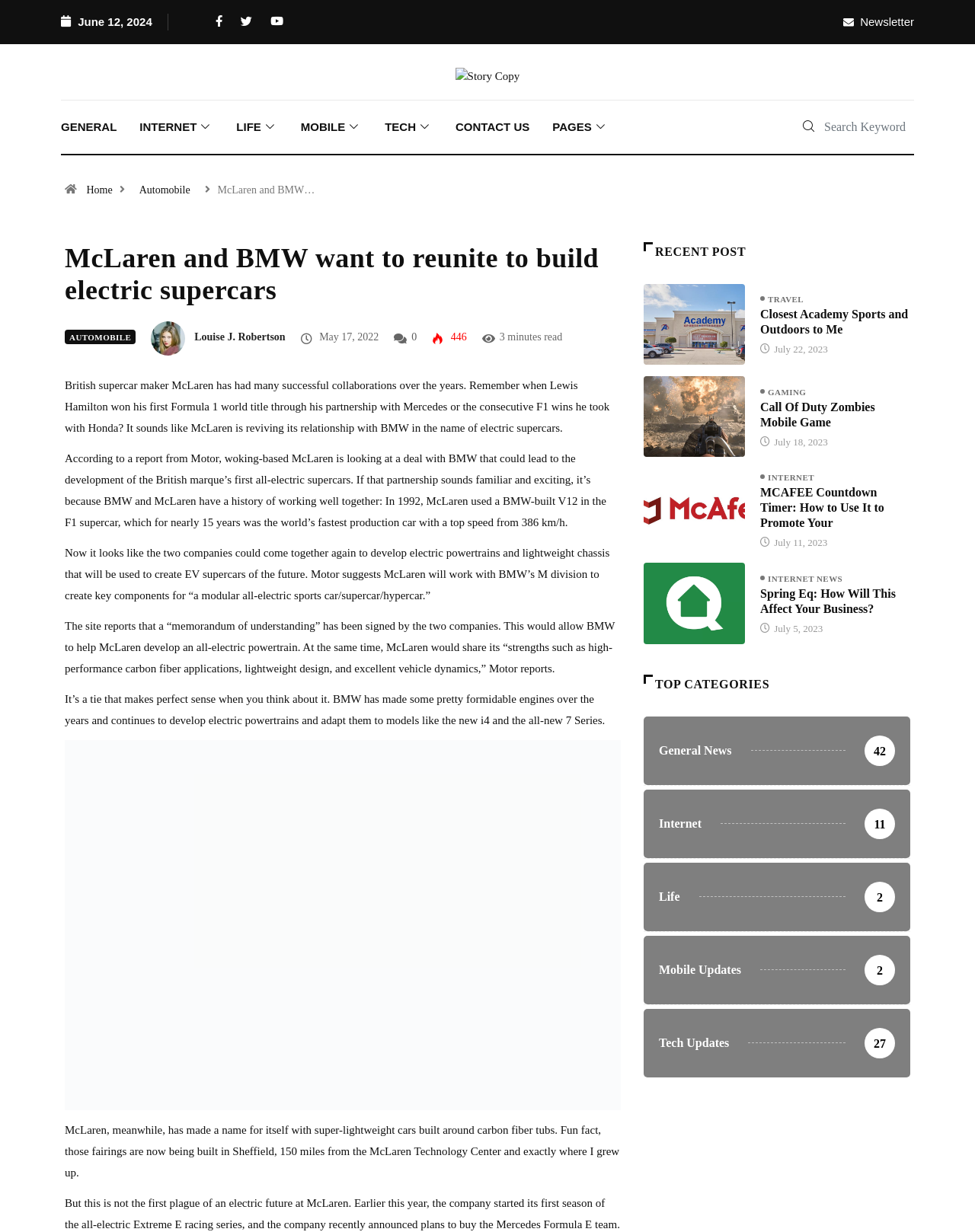Detail the various sections and features of the webpage.

The webpage is an article about McLaren and BMW potentially reuniting to build electric supercars. At the top of the page, there is a date "June 12, 2024" and social media links to Facebook, Twitter, and Youtube. Below that, there is a newsletter link and a "Story Copy" link with an accompanying image.

The main article is divided into sections. The first section has a heading "McLaren and BMW want to reunite to build electric supercars" and a subheading "AUTOMOBILE" with the author's name "Louise J. Robertson" and the date "May 17, 2022". The article discusses McLaren's past collaborations, including its partnership with Mercedes and Honda, and its potential new partnership with BMW to develop electric supercars.

The article is accompanied by an image of BMW. The text is divided into paragraphs, with the first paragraph discussing McLaren's history of collaborations and the second paragraph explaining the potential partnership with BMW. The subsequent paragraphs provide more details about the partnership, including the development of electric powertrains and lightweight chassis.

On the right side of the page, there is a section titled "RECENT POST" with links to other articles, including "Closest Academy Sports and Outdoors to Me", "Call Of Duty Zombies Mobile Game", "MCAFEE Countdown Timer: How to Use It to Promote Your Business", and "Spring Eq: How Will This Affect Your Business?". Each article has a date and a category label.

At the bottom of the page, there is a section titled "TOP CATEGORIES" with links to categories such as "General News", "Internet", "Life", "Mobile Updates", and "Tech Updates", each with a number of articles listed.